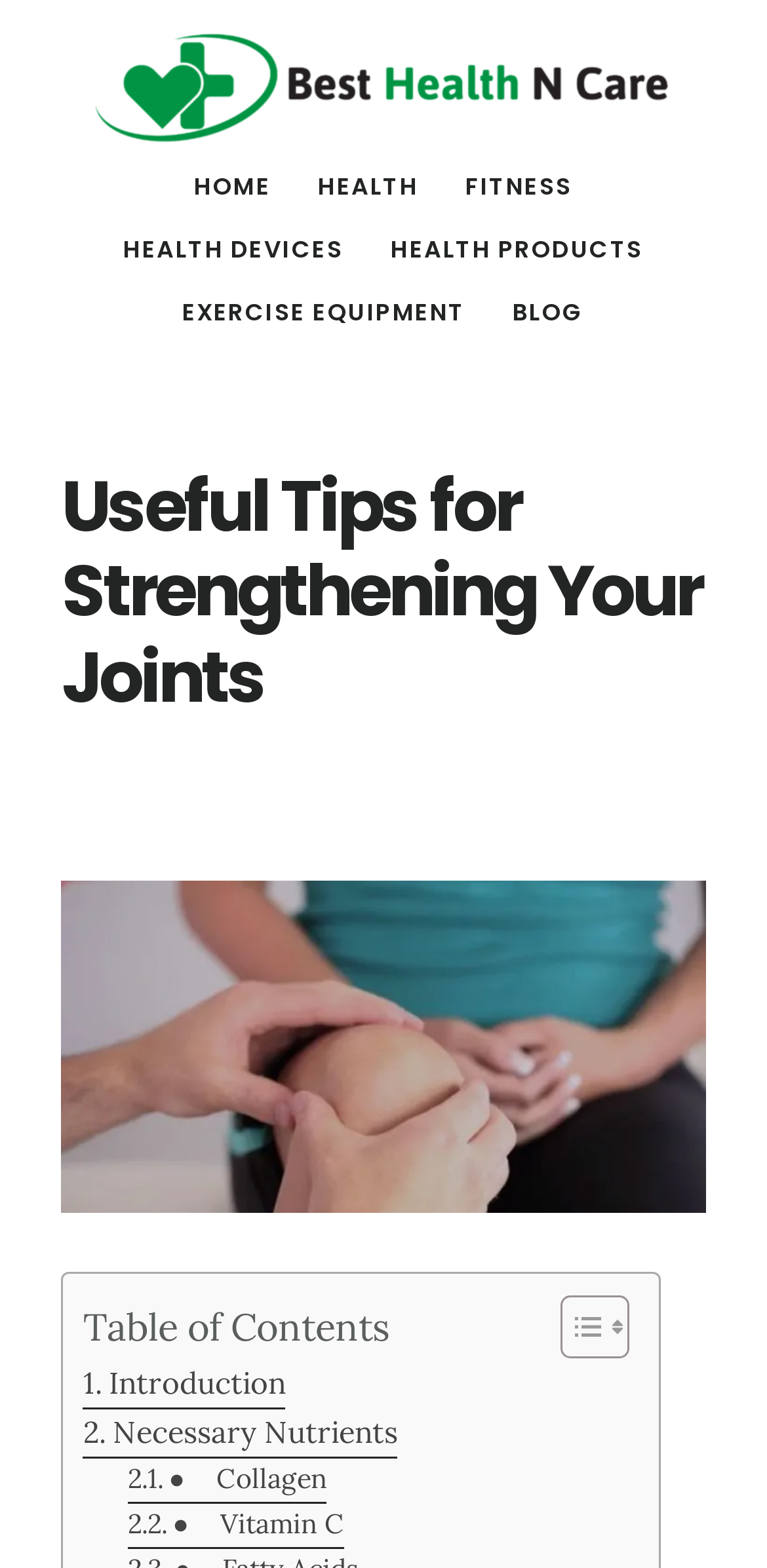Determine the bounding box coordinates of the UI element that matches the following description: "Blog". The coordinates should be four float numbers between 0 and 1 in the format [left, top, right, bottom].

[0.642, 0.179, 0.788, 0.219]